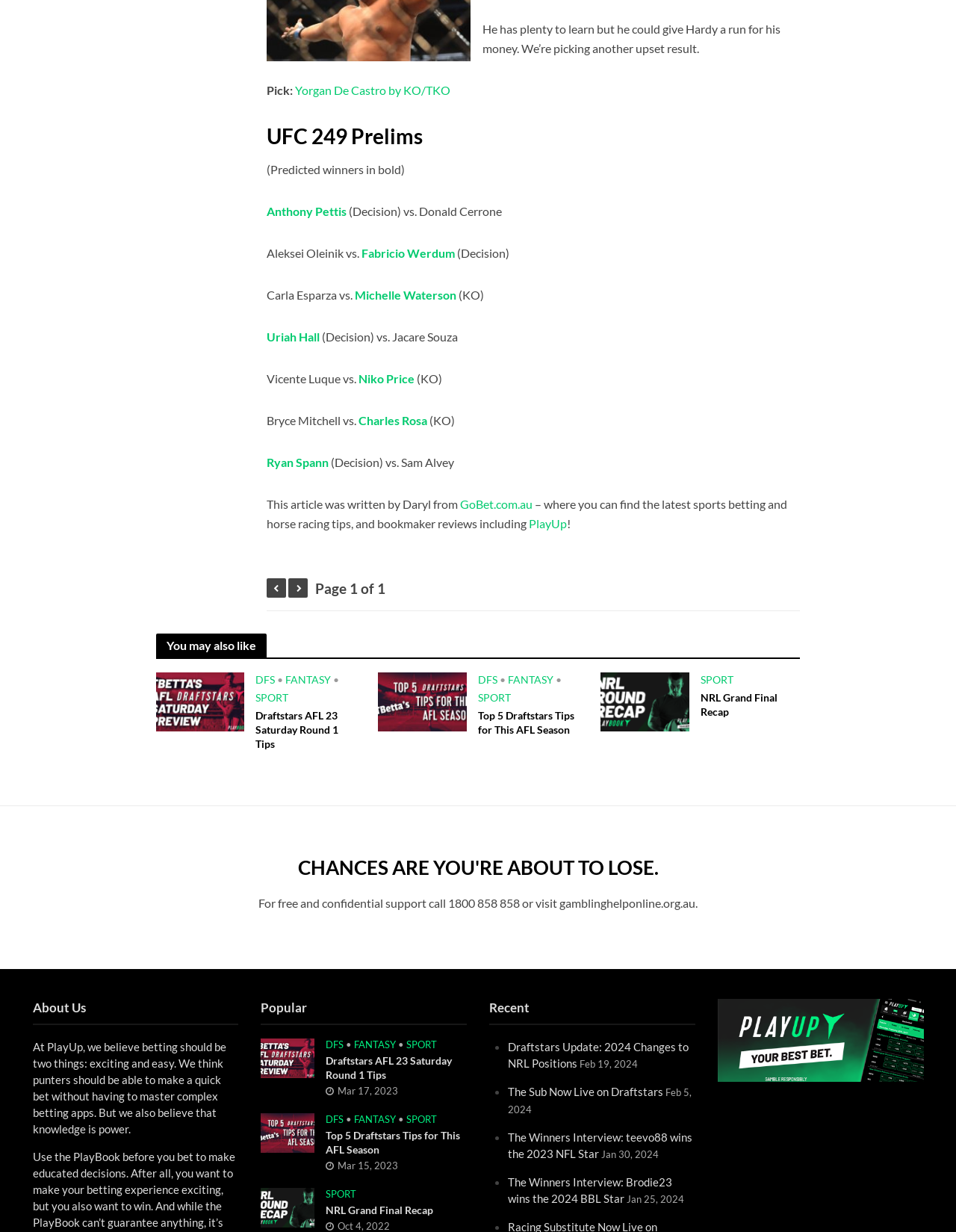Please identify the bounding box coordinates of the element's region that should be clicked to execute the following instruction: "Click on the link to read about Top 5 Draftstars Tips for This AFL Season". The bounding box coordinates must be four float numbers between 0 and 1, i.e., [left, top, right, bottom].

[0.395, 0.562, 0.488, 0.574]